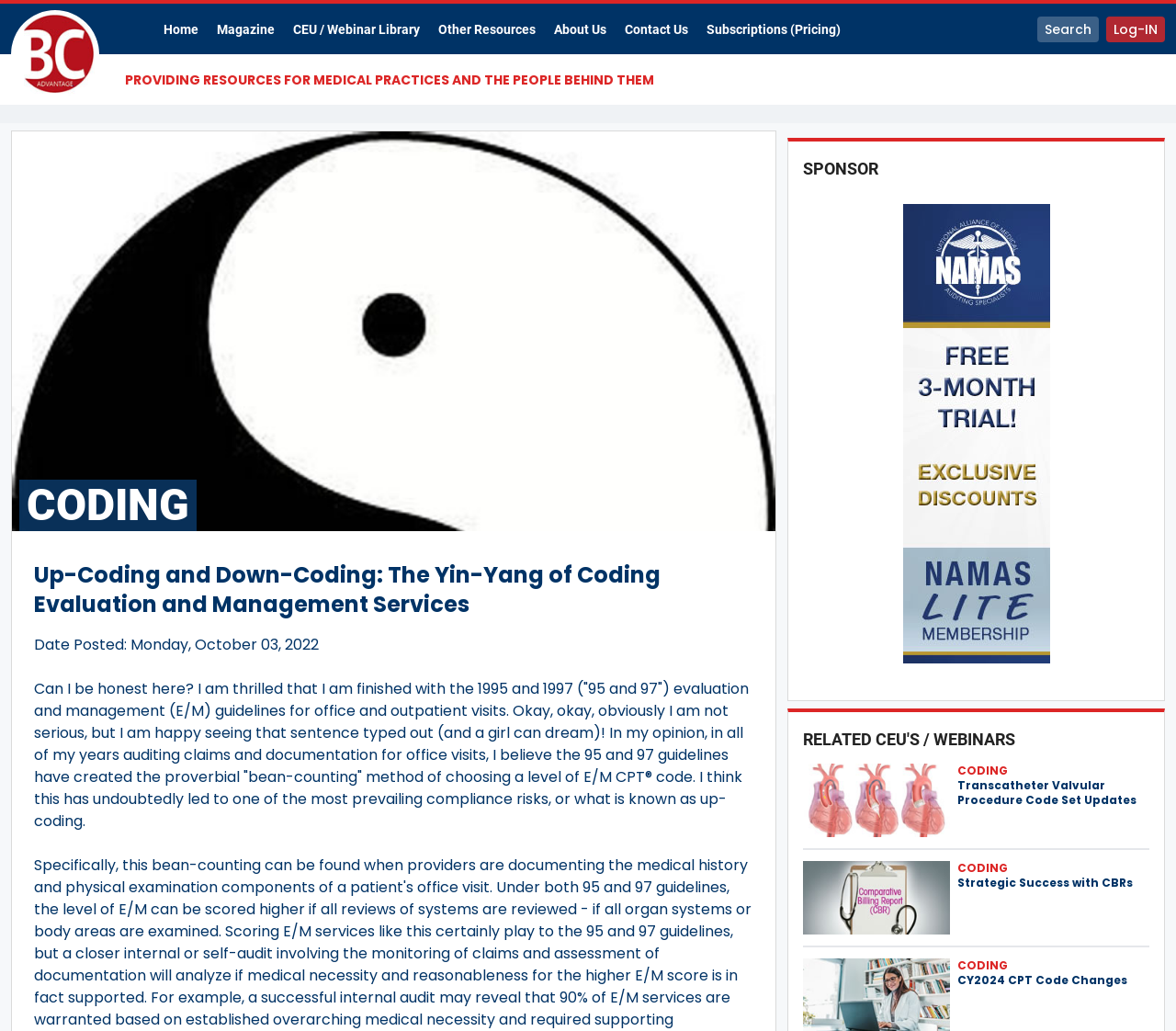Use a single word or phrase to answer the question:
What is the title of the article?

Up-Coding and Down-Coding